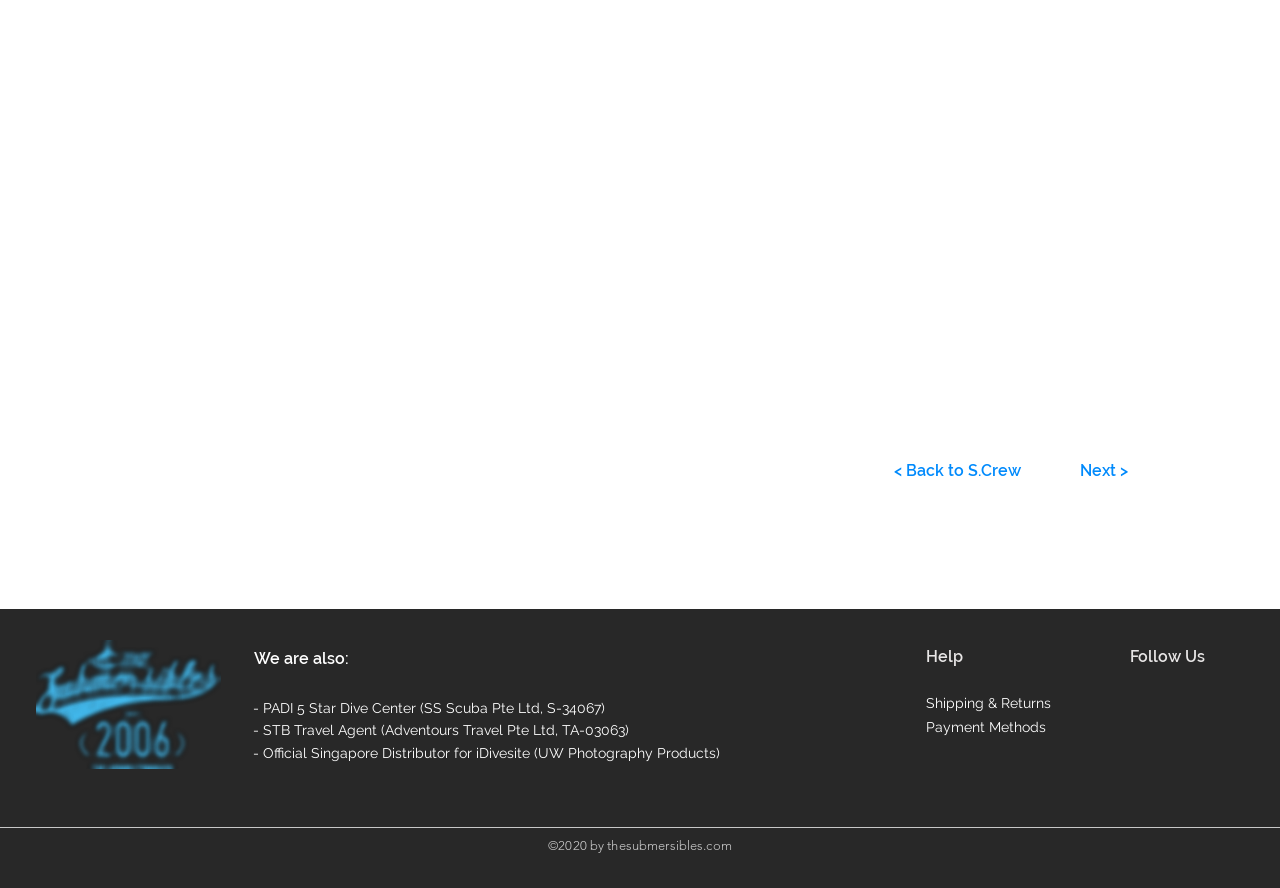Identify the bounding box coordinates of the region that should be clicked to execute the following instruction: "view shipping and returns policy".

[0.723, 0.78, 0.836, 0.805]